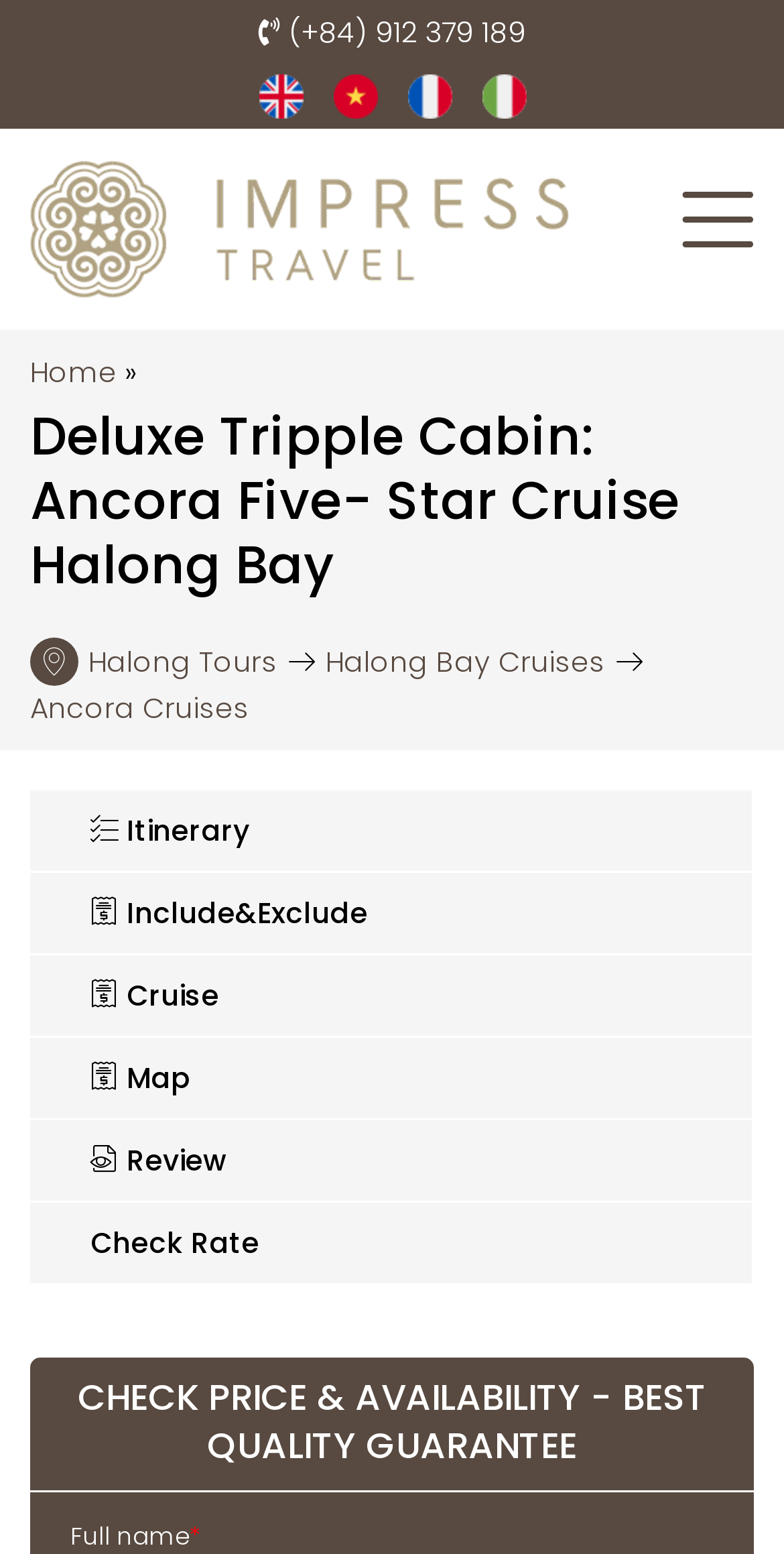Locate the bounding box coordinates of the area you need to click to fulfill this instruction: 'Check the rate'. The coordinates must be in the form of four float numbers ranging from 0 to 1: [left, top, right, bottom].

[0.115, 0.774, 0.882, 0.826]